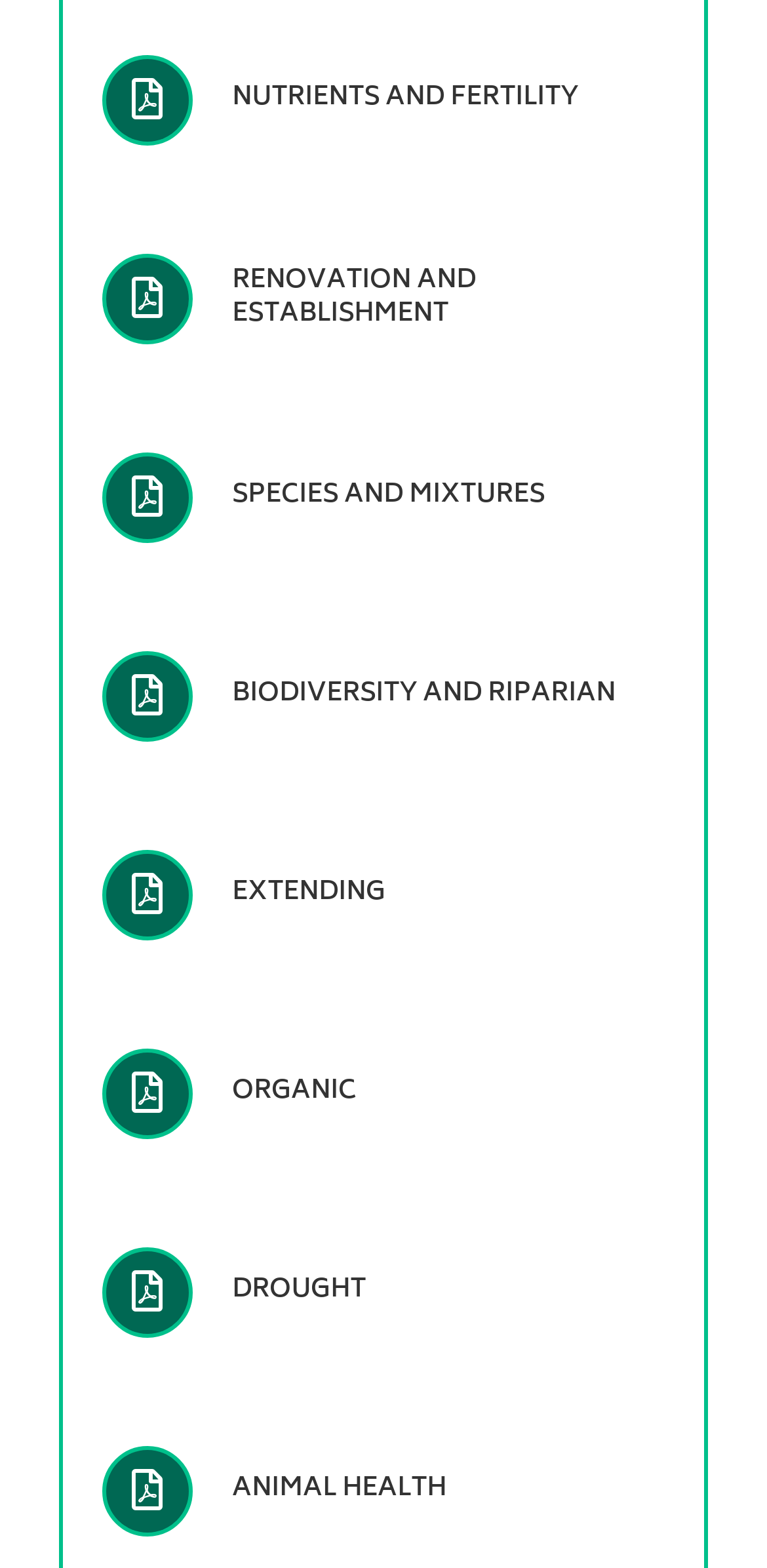Determine the bounding box coordinates of the region to click in order to accomplish the following instruction: "explore SPECIES AND MIXTURES". Provide the coordinates as four float numbers between 0 and 1, specifically [left, top, right, bottom].

[0.133, 0.289, 0.71, 0.347]